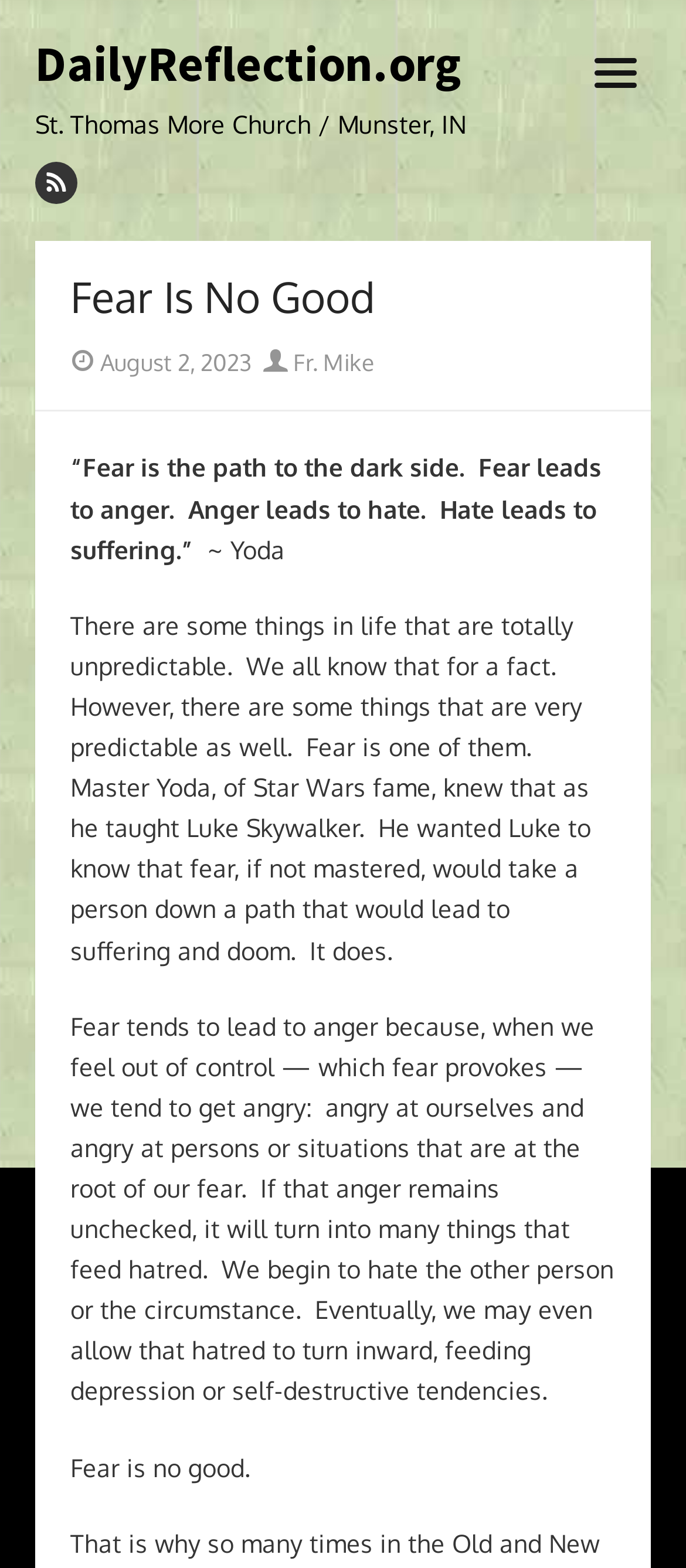What is the primary heading on this webpage?

Fear Is No Good